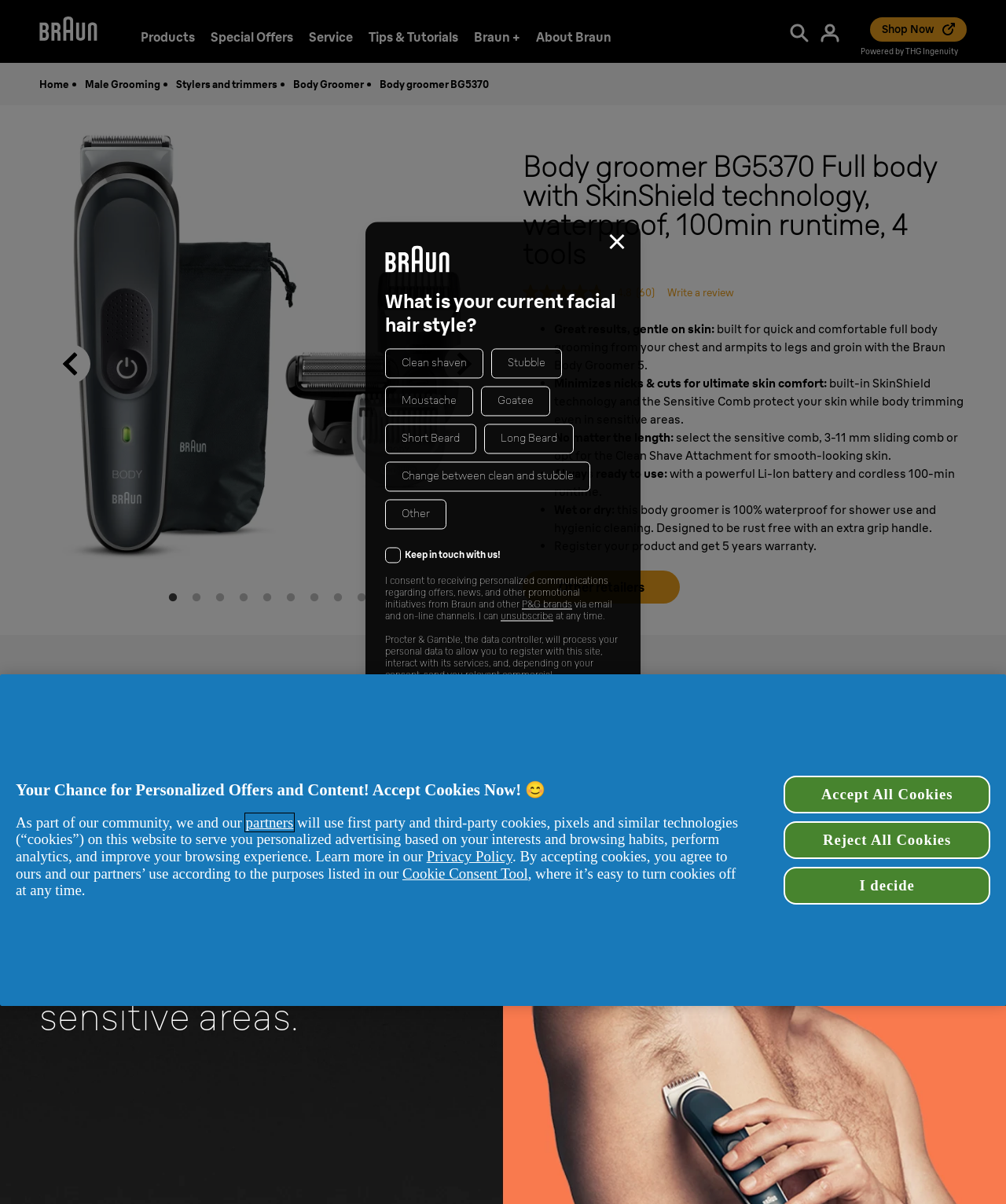How many reviews are there for this product? From the image, respond with a single word or brief phrase.

60